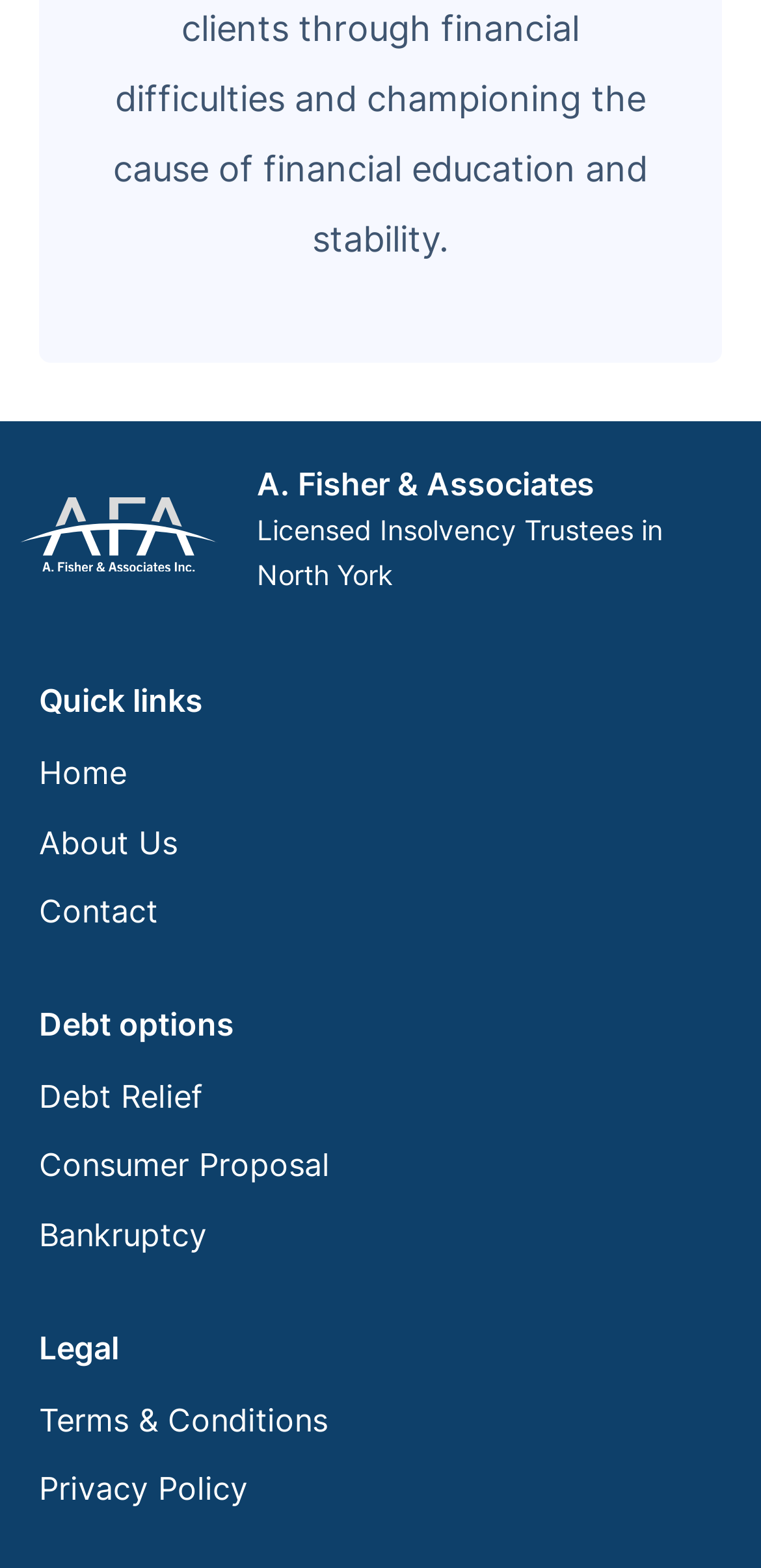Identify the bounding box coordinates of the area you need to click to perform the following instruction: "view terms and conditions".

[0.051, 0.889, 0.431, 0.923]